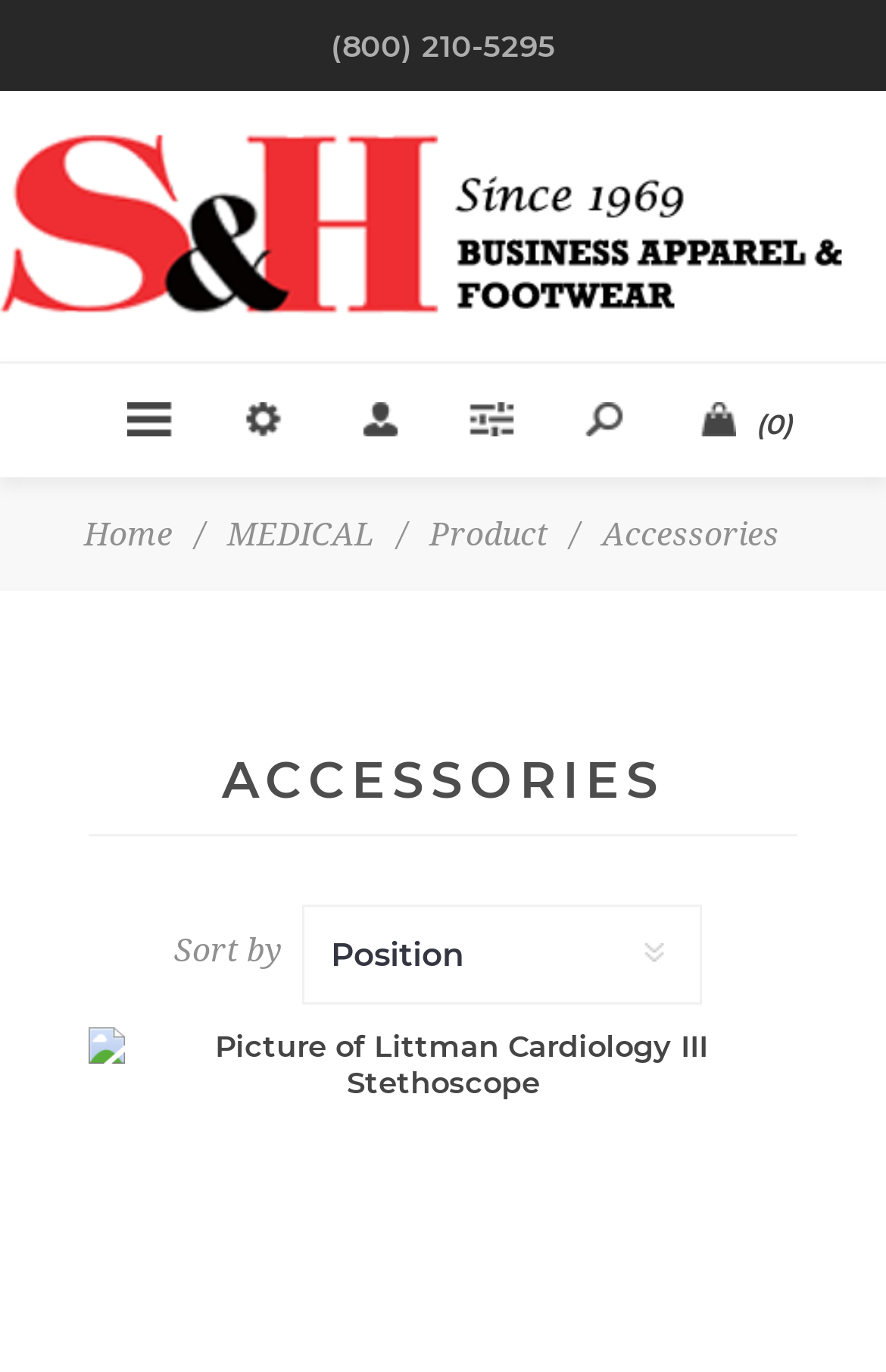Determine the bounding box coordinates for the HTML element described here: "My Cart (0)".

[0.745, 0.264, 0.896, 0.347]